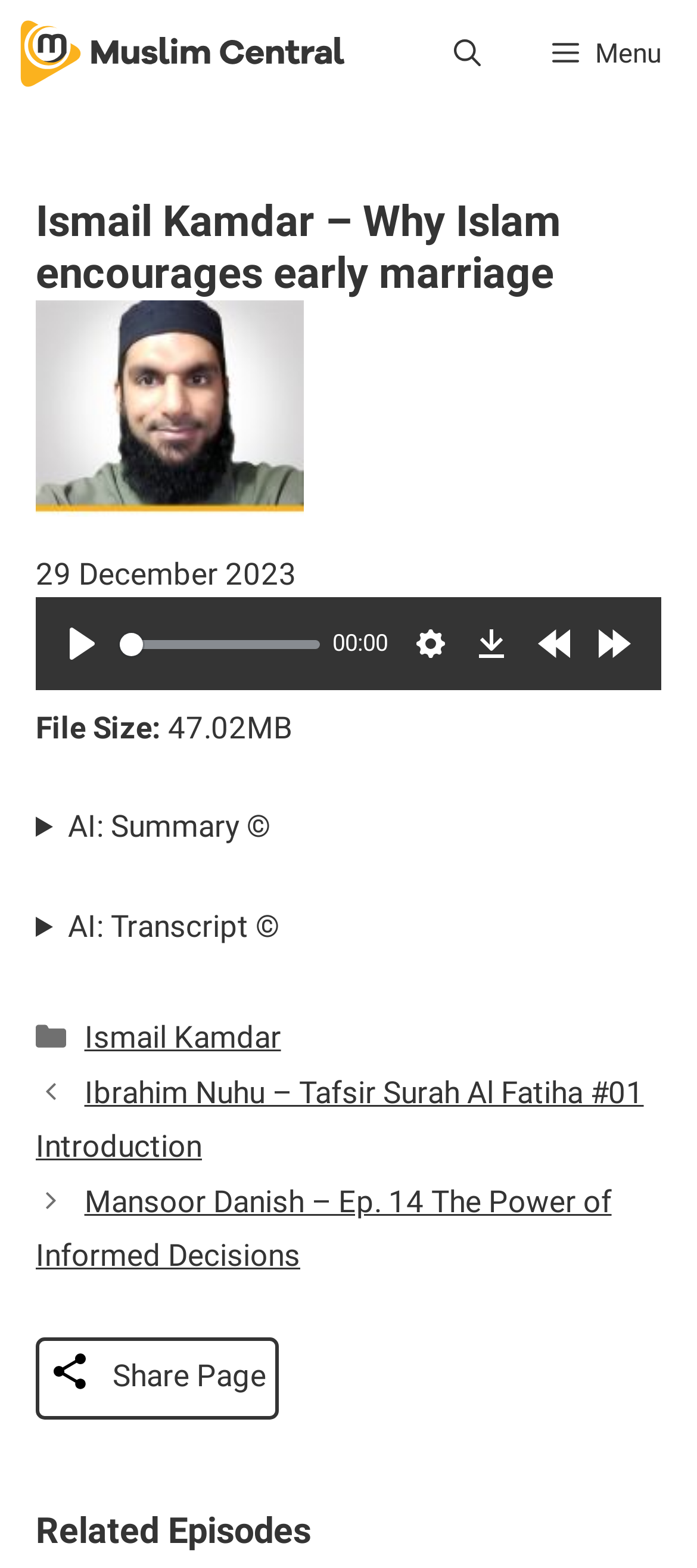Please identify the bounding box coordinates of the clickable region that I should interact with to perform the following instruction: "View related episodes". The coordinates should be expressed as four float numbers between 0 and 1, i.e., [left, top, right, bottom].

[0.051, 0.962, 0.949, 0.99]